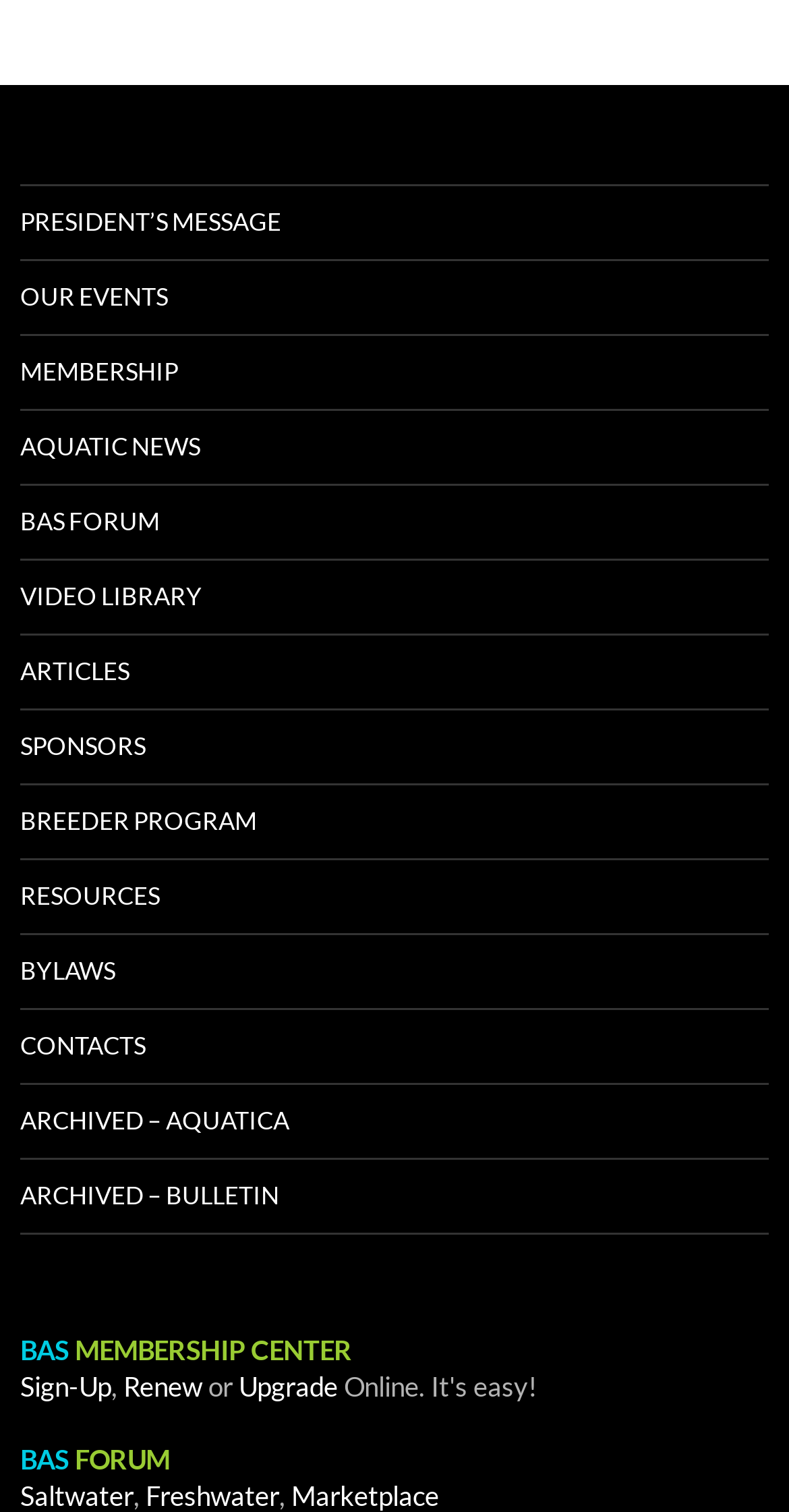Pinpoint the bounding box coordinates of the clickable area needed to execute the instruction: "Visit BAS forum". The coordinates should be specified as four float numbers between 0 and 1, i.e., [left, top, right, bottom].

[0.095, 0.955, 0.215, 0.976]